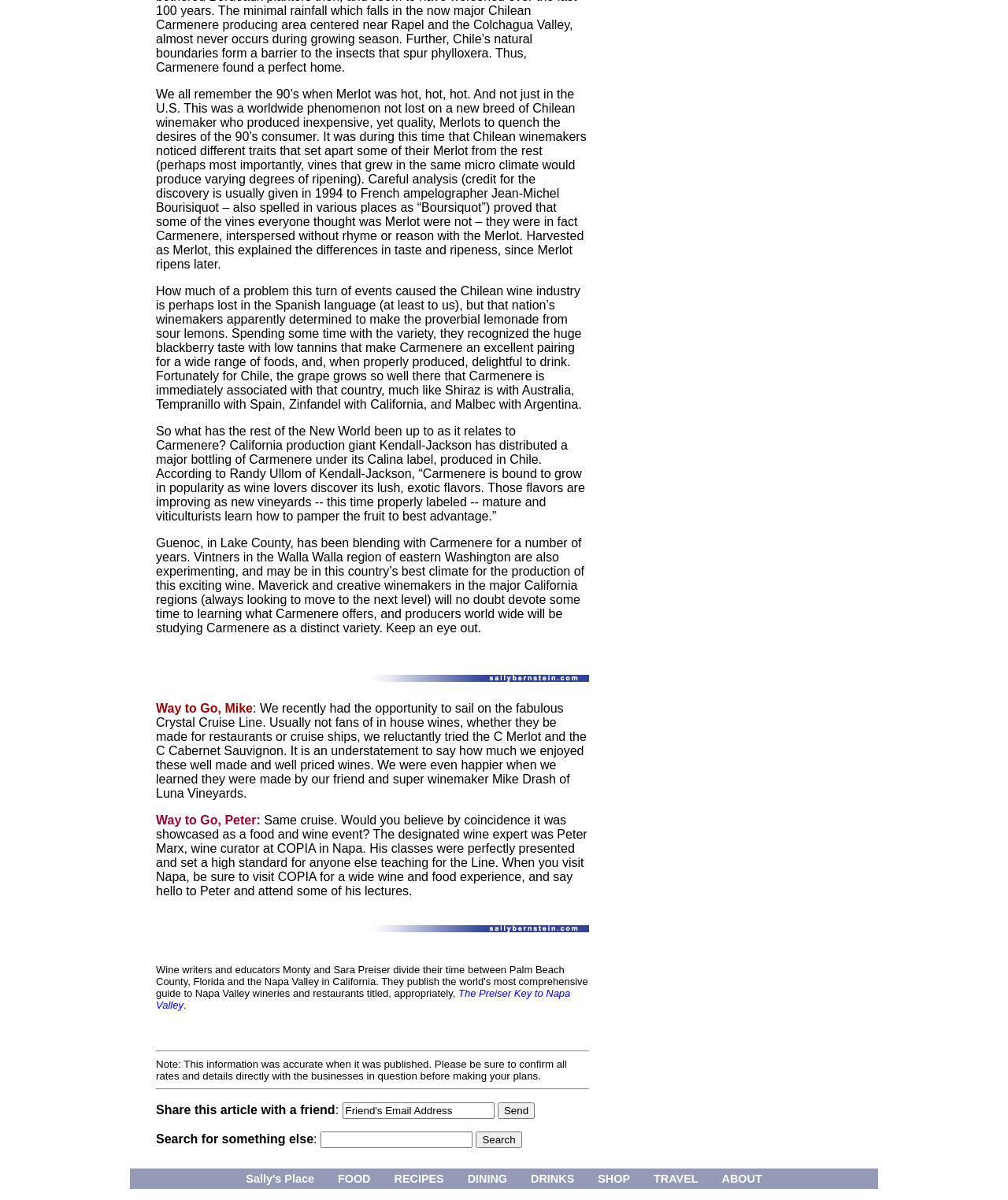What is the purpose of the textbox below 'Share this article with a friend'?
Refer to the screenshot and respond with a concise word or phrase.

To enter an email address